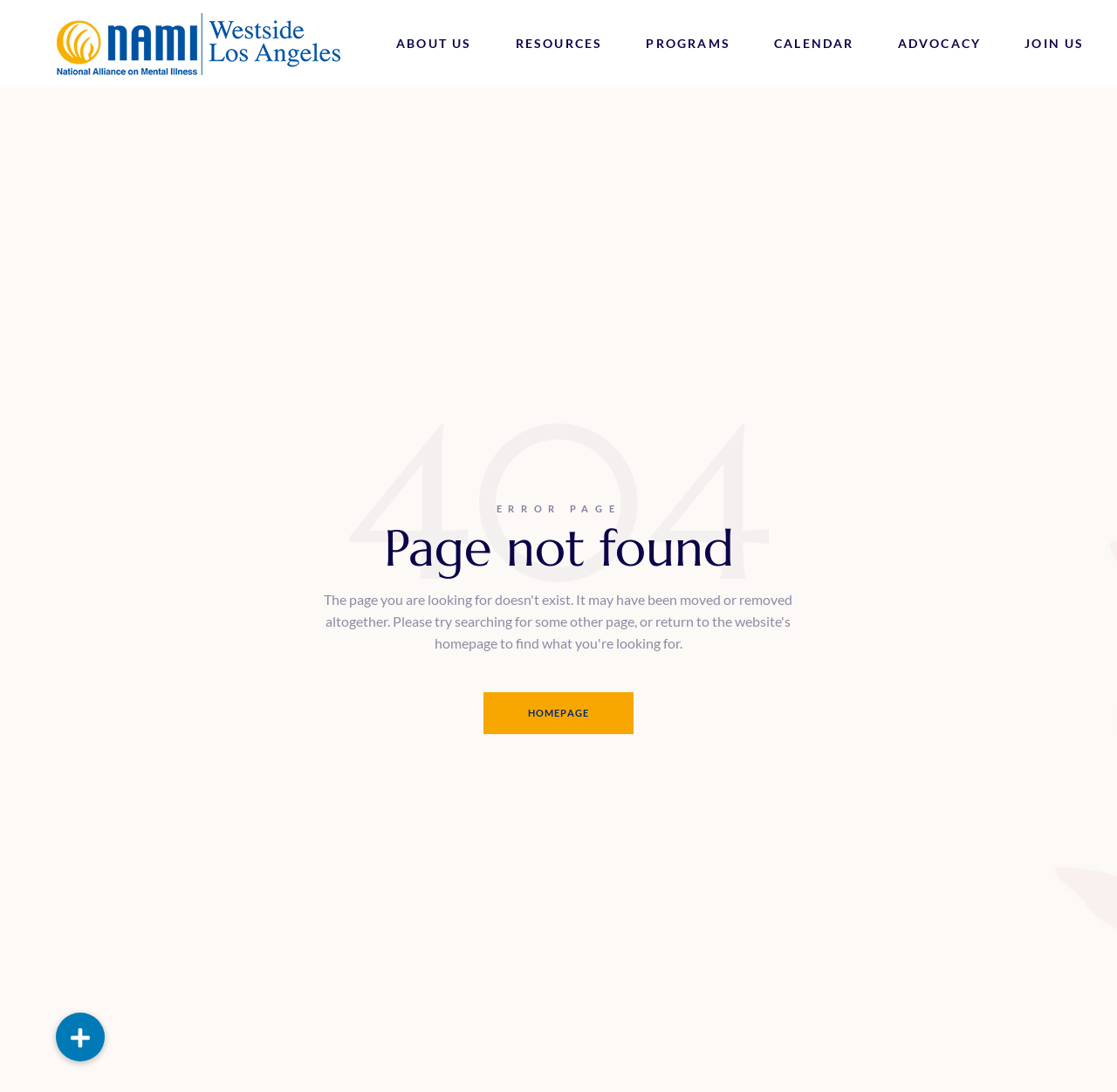Identify the bounding box coordinates of the region I need to click to complete this instruction: "Learn about CARE Act".

[0.801, 0.109, 0.925, 0.127]